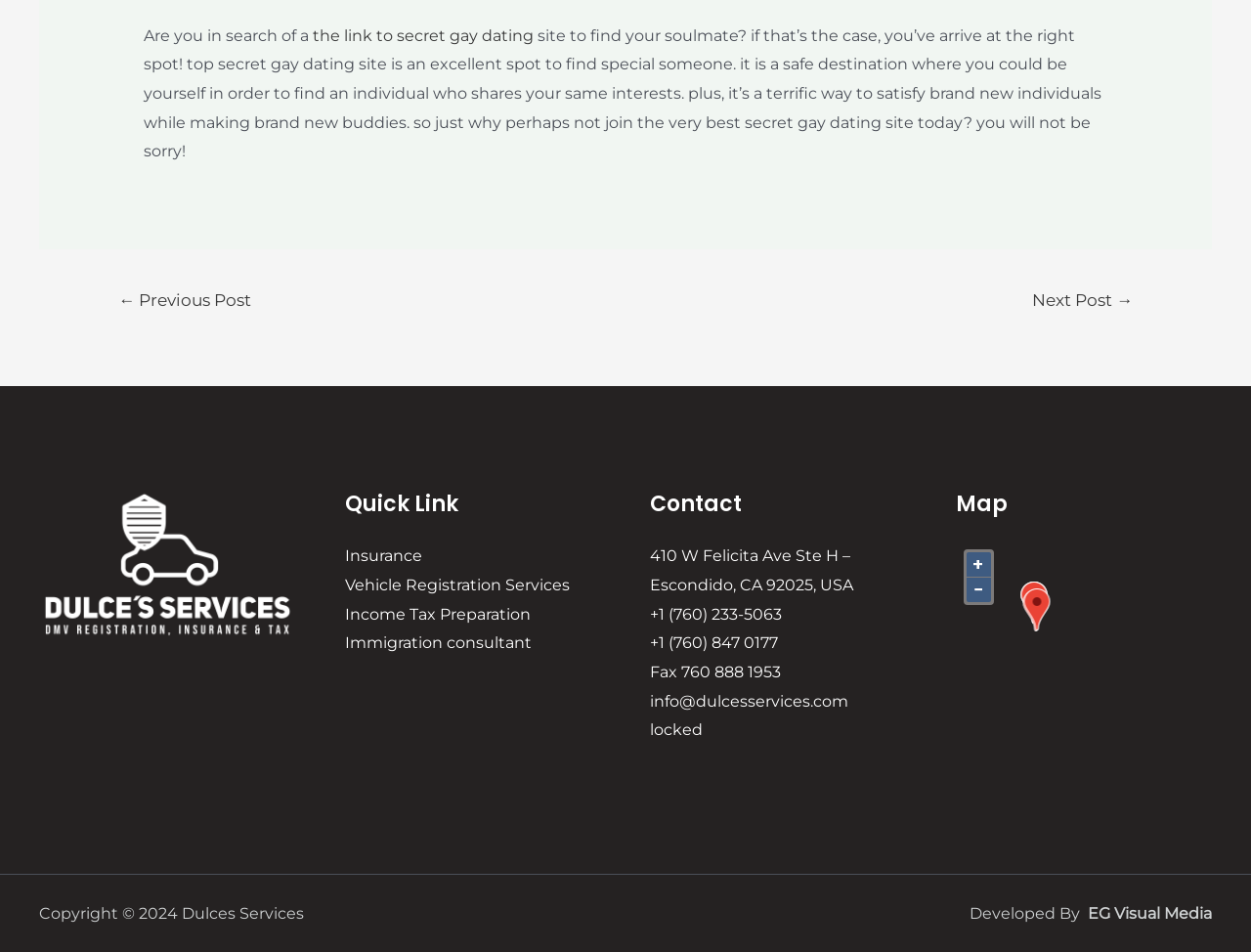Determine the bounding box coordinates for the UI element described. Format the coordinates as (top-left x, top-left y, bottom-right x, bottom-right y) and ensure all values are between 0 and 1. Element description: Immigration consultant

[0.275, 0.666, 0.425, 0.685]